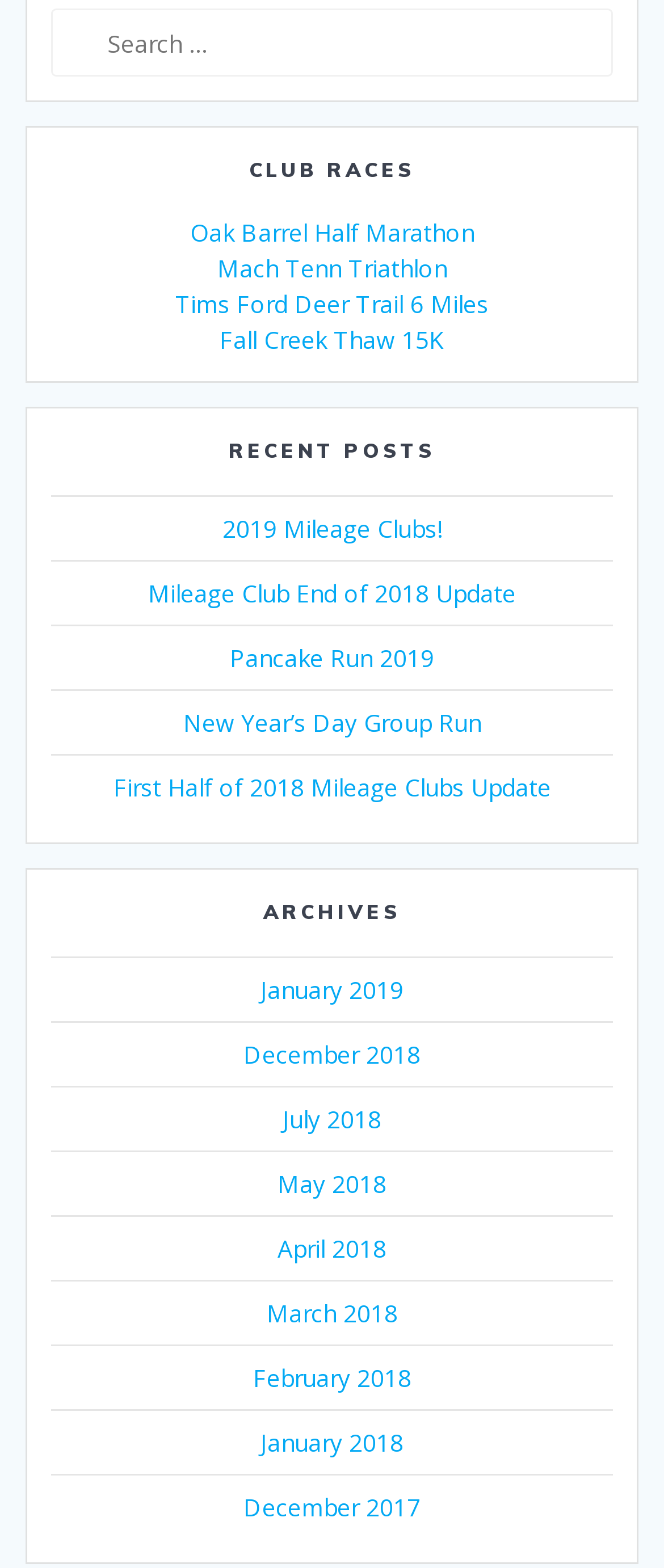What is the purpose of the 'ARCHIVES' section?
Using the information presented in the image, please offer a detailed response to the question.

The 'ARCHIVES' section is located at the bottom of the webpage and contains links to past posts organized by month, suggesting that it is used to access and view older posts on the website.